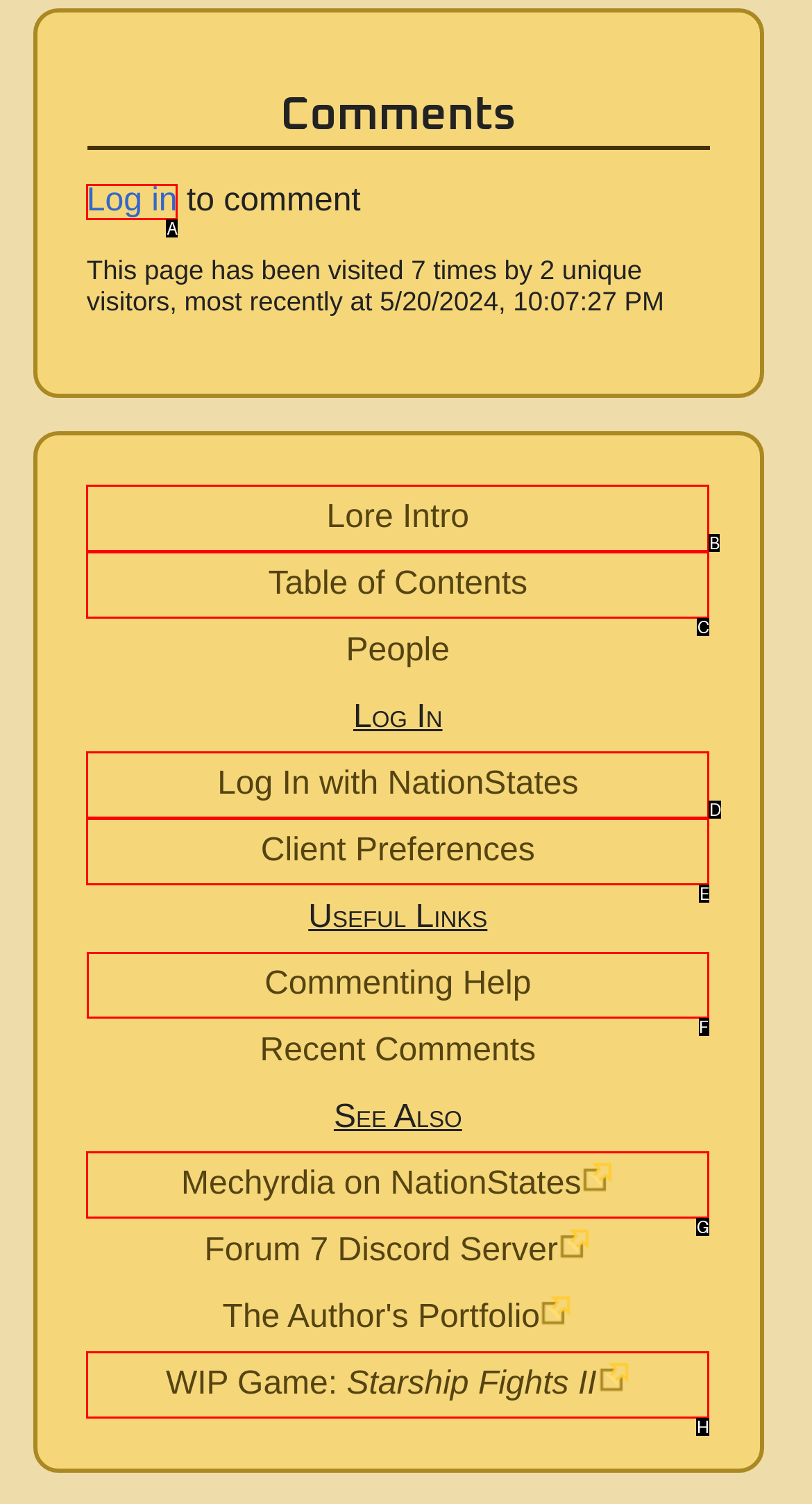Select the letter of the UI element you need to click to complete this task: Get commenting help.

F